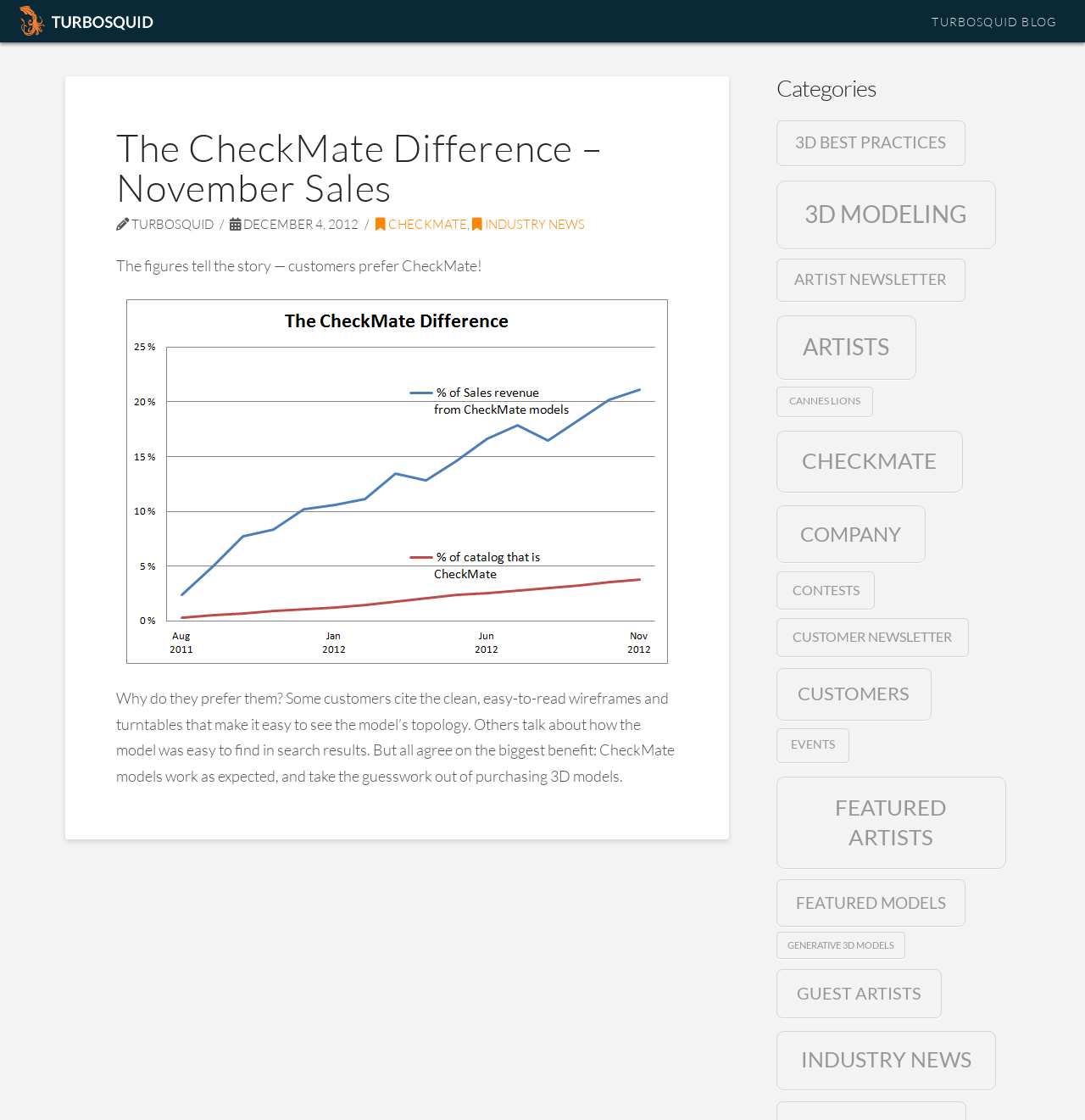Please indicate the bounding box coordinates of the element's region to be clicked to achieve the instruction: "Browse 3D models in the CheckMate category". Provide the coordinates as four float numbers between 0 and 1, i.e., [left, top, right, bottom].

[0.715, 0.384, 0.888, 0.44]